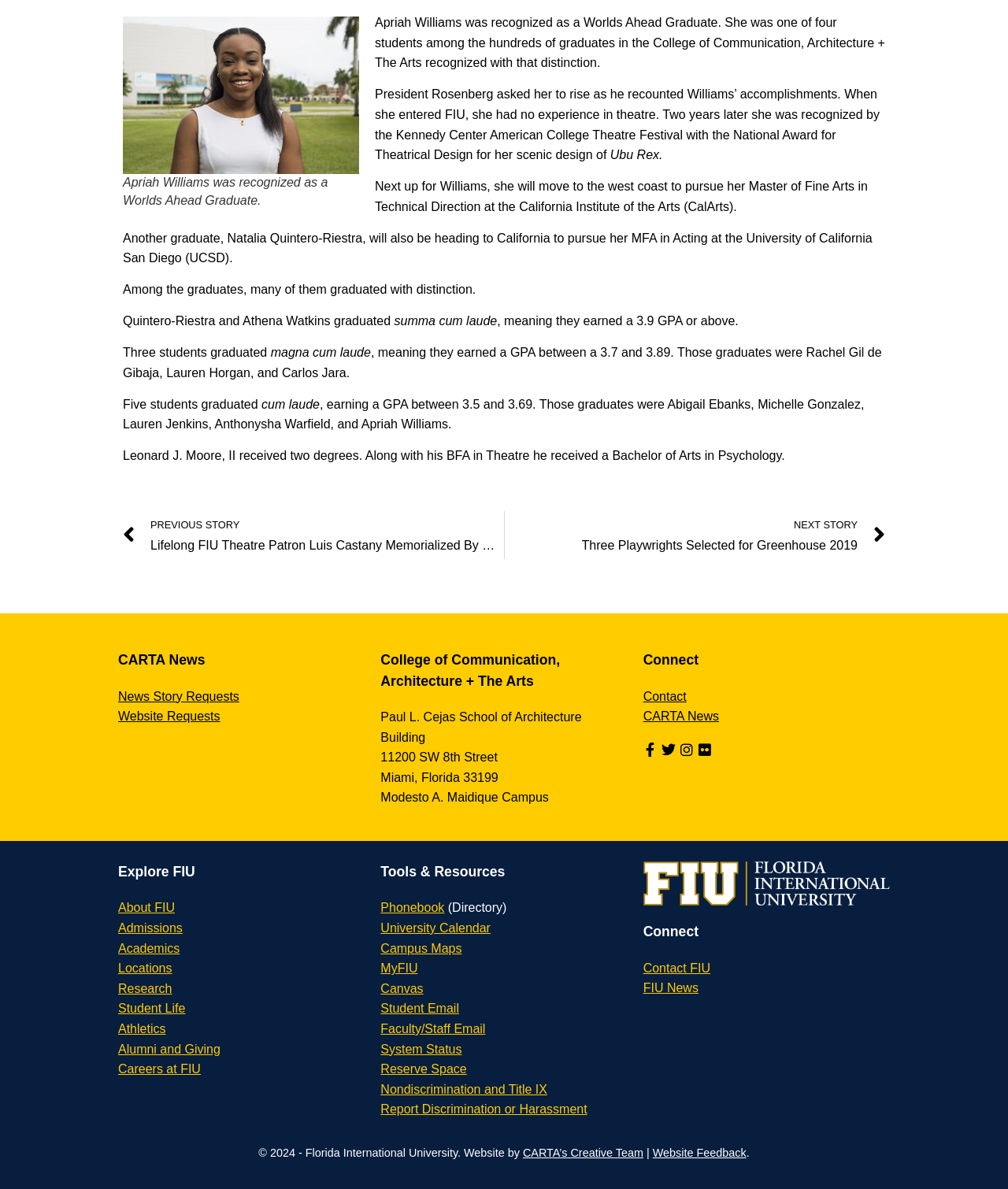Specify the bounding box coordinates of the element's region that should be clicked to achieve the following instruction: "Contact FIU". The bounding box coordinates consist of four float numbers between 0 and 1, in the format [left, top, right, bottom].

[0.638, 0.58, 0.681, 0.591]